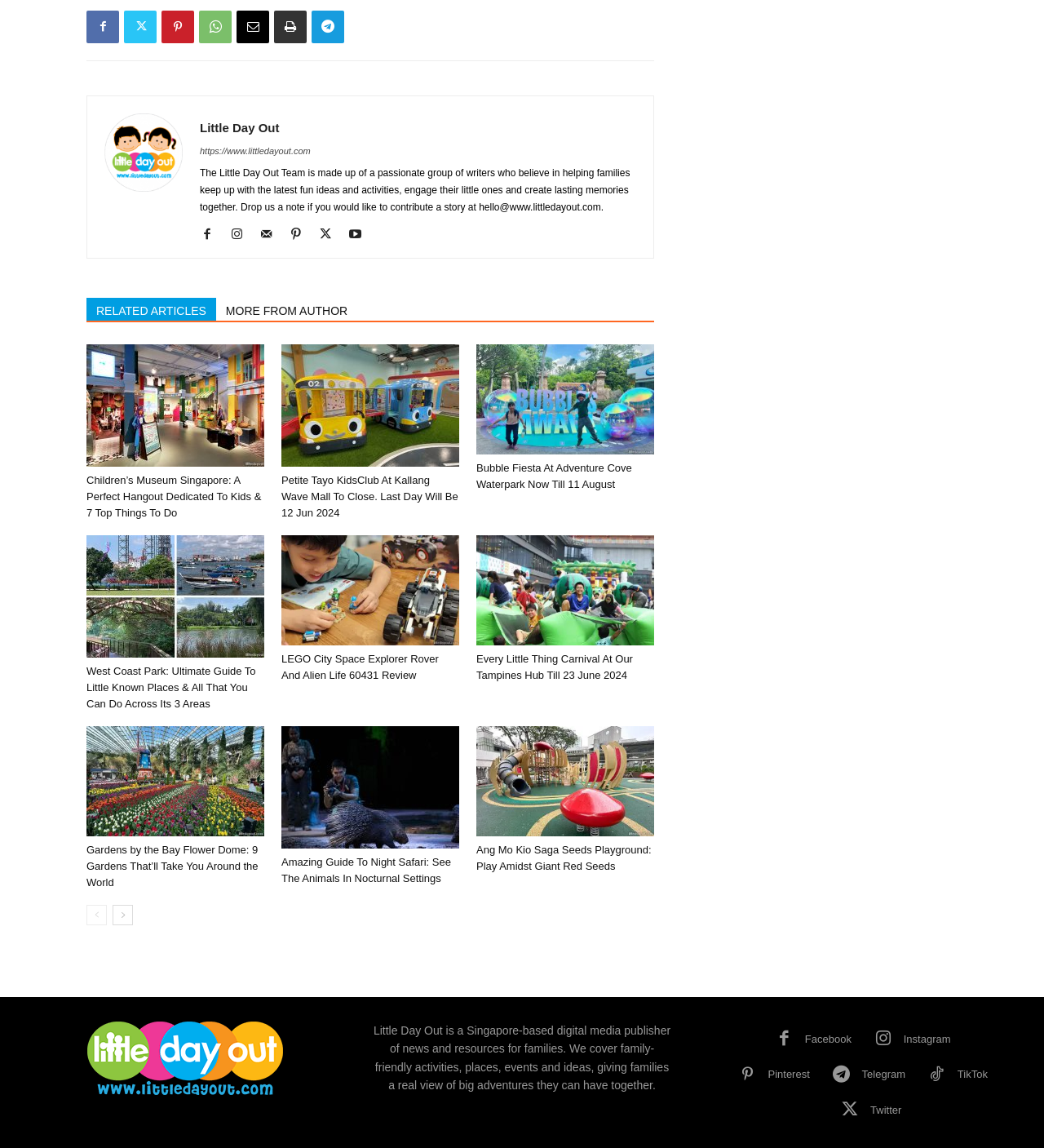Determine the bounding box coordinates of the UI element described by: "Little Day Out".

[0.191, 0.105, 0.268, 0.117]